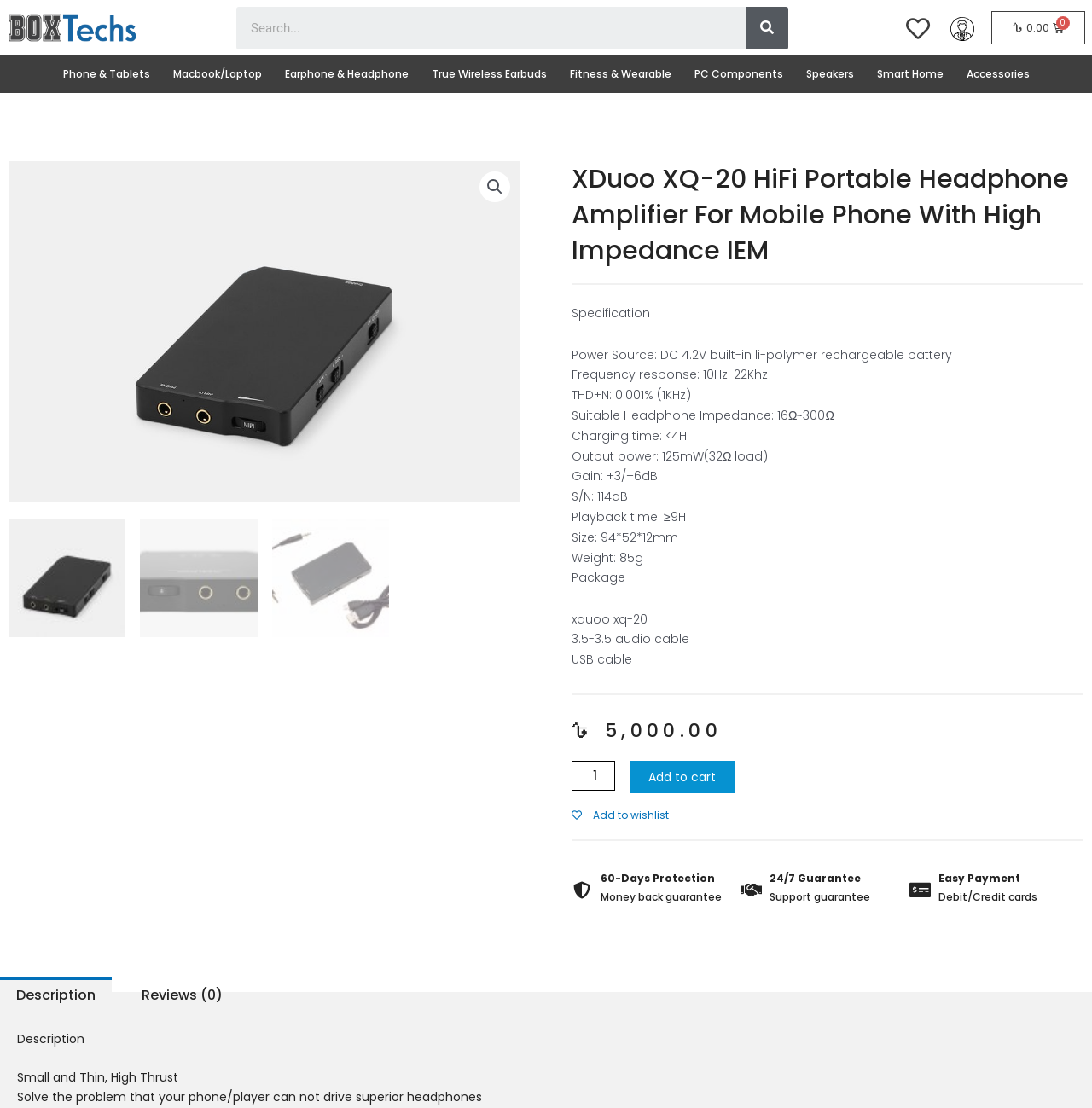Offer a comprehensive description of the webpage’s content and structure.

This webpage is about a product, specifically the XDuoo XQ-20 HiFi Portable Headphone Amplifier for Mobile Phone with High Impedance IEM. At the top, there is a search bar and a few links to other pages, including a cart and some categories like Phone & Tablets, Earphone & Headphone, and Accessories. 

Below that, there is a large image of the product, followed by a heading with the product name. Underneath the heading, there are several lines of text that list the product's specifications, including power source, frequency response, THD+N, suitable headphone impedance, charging time, output power, gain, and S/N ratio.

To the right of the specifications, there is a section with a price, a spin button to select the quantity, and an "Add to cart" button. Below that, there is a link to add the product to a wishlist.

Further down the page, there are four headings that highlight the benefits of purchasing from this website, including 60-Days Protection, Money back guarantee, 24/7 Guarantee, and Easy Payment.

Below these headings, there is a tab list with two tabs: Description and Reviews (0). The Description tab is not selected, and the Reviews tab has no reviews. Underneath the tab list, there are two paragraphs of text that describe the product's features and benefits.

There are several images scattered throughout the page, including a small image of a search icon, a few icons for social media or other links, and some images of the product from different angles.